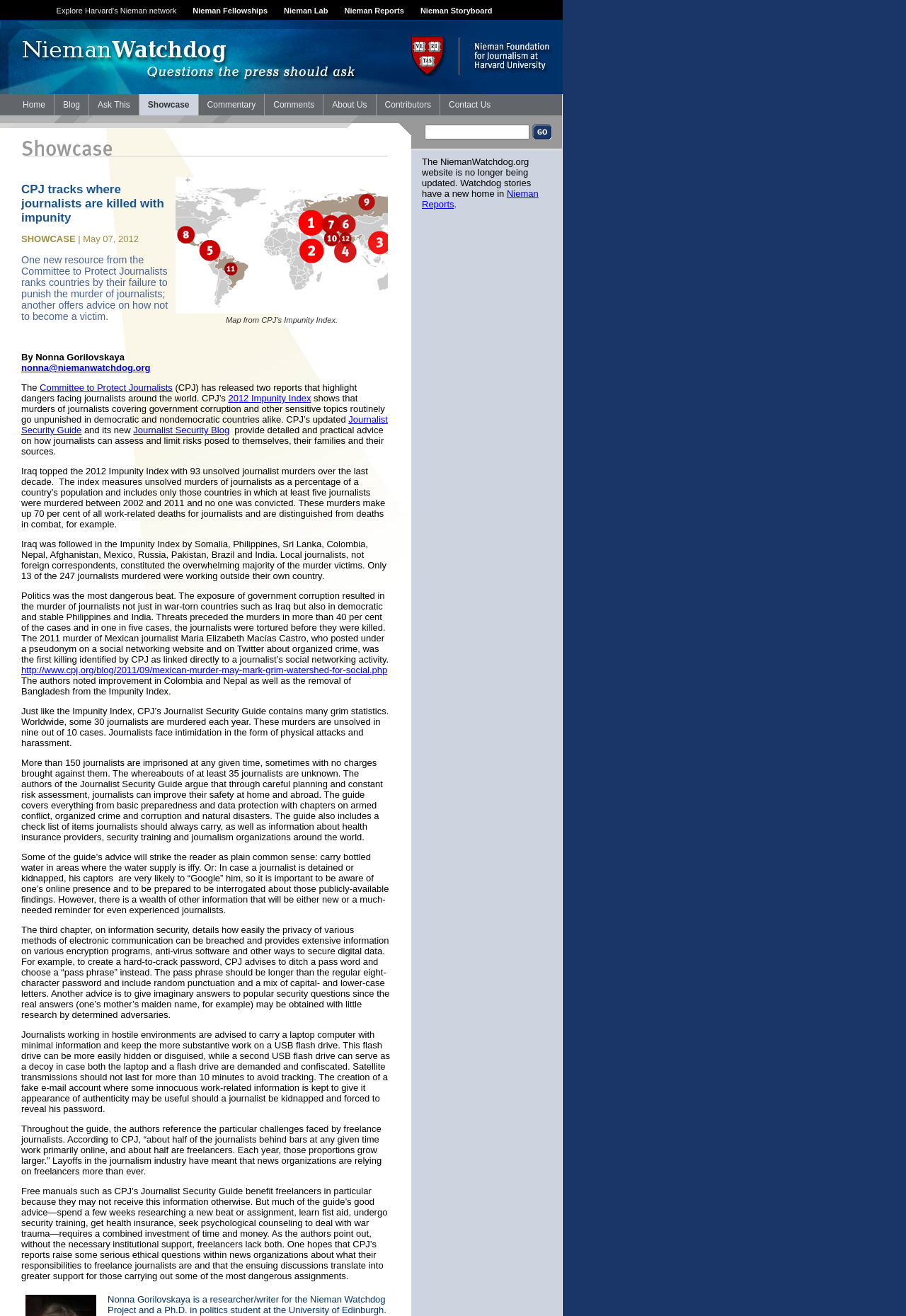What is the main beat that is most dangerous for journalists?
Using the information from the image, answer the question thoroughly.

According to the webpage, politics is the most dangerous beat for journalists, with the exposure of government corruption resulting in the murder of journalists not just in war-torn countries but also in democratic and stable countries like the Philippines and India.